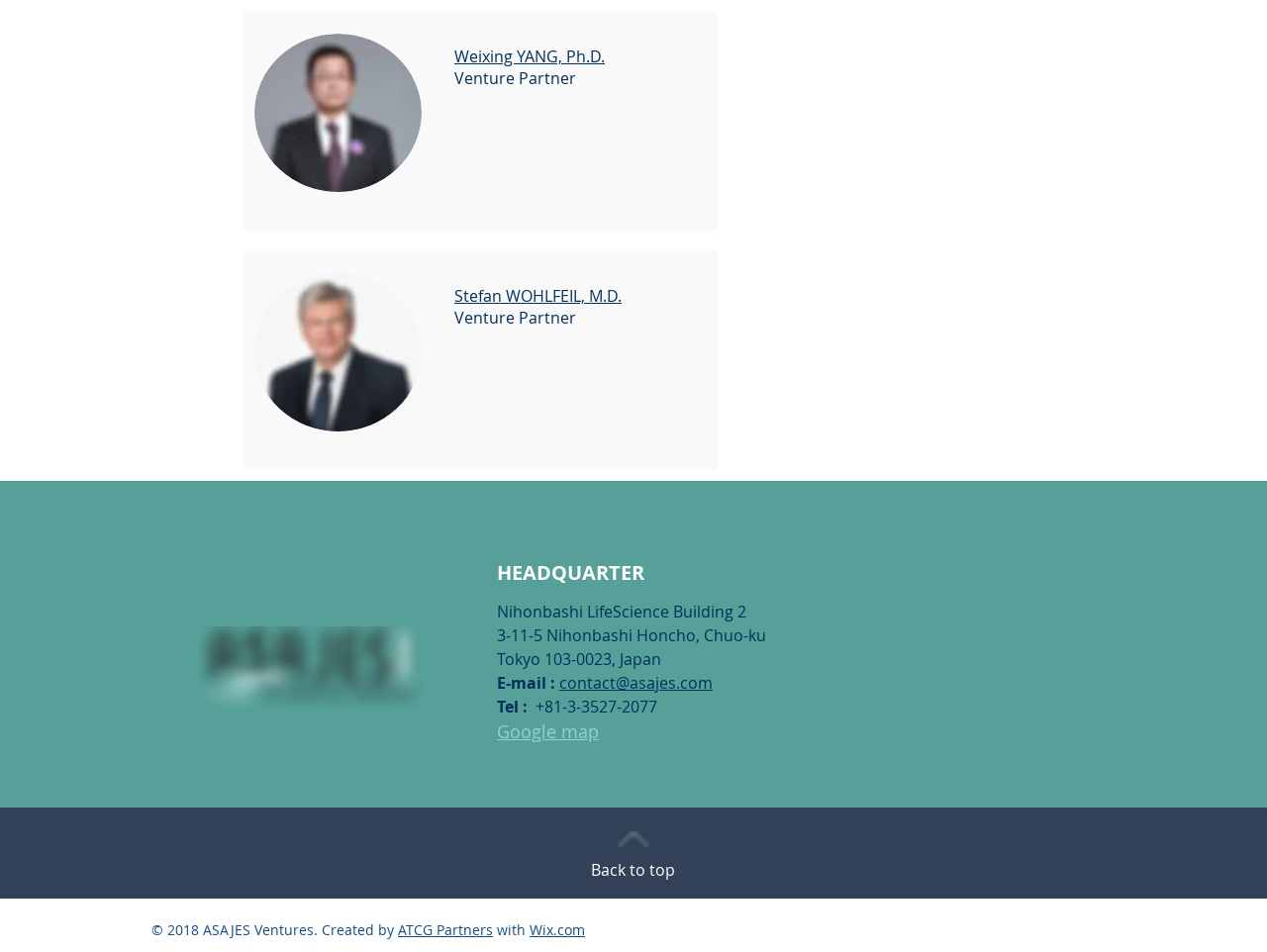What is the email address to contact?
Based on the visual content, answer with a single word or a brief phrase.

contact@asajes.com